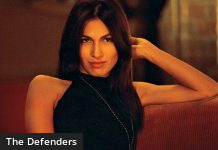Please examine the image and provide a detailed answer to the question: What is the color of the character's outfit?

The character's outfit is black, as described in the image caption, which states that the individual is dressed in a sleek black outfit.